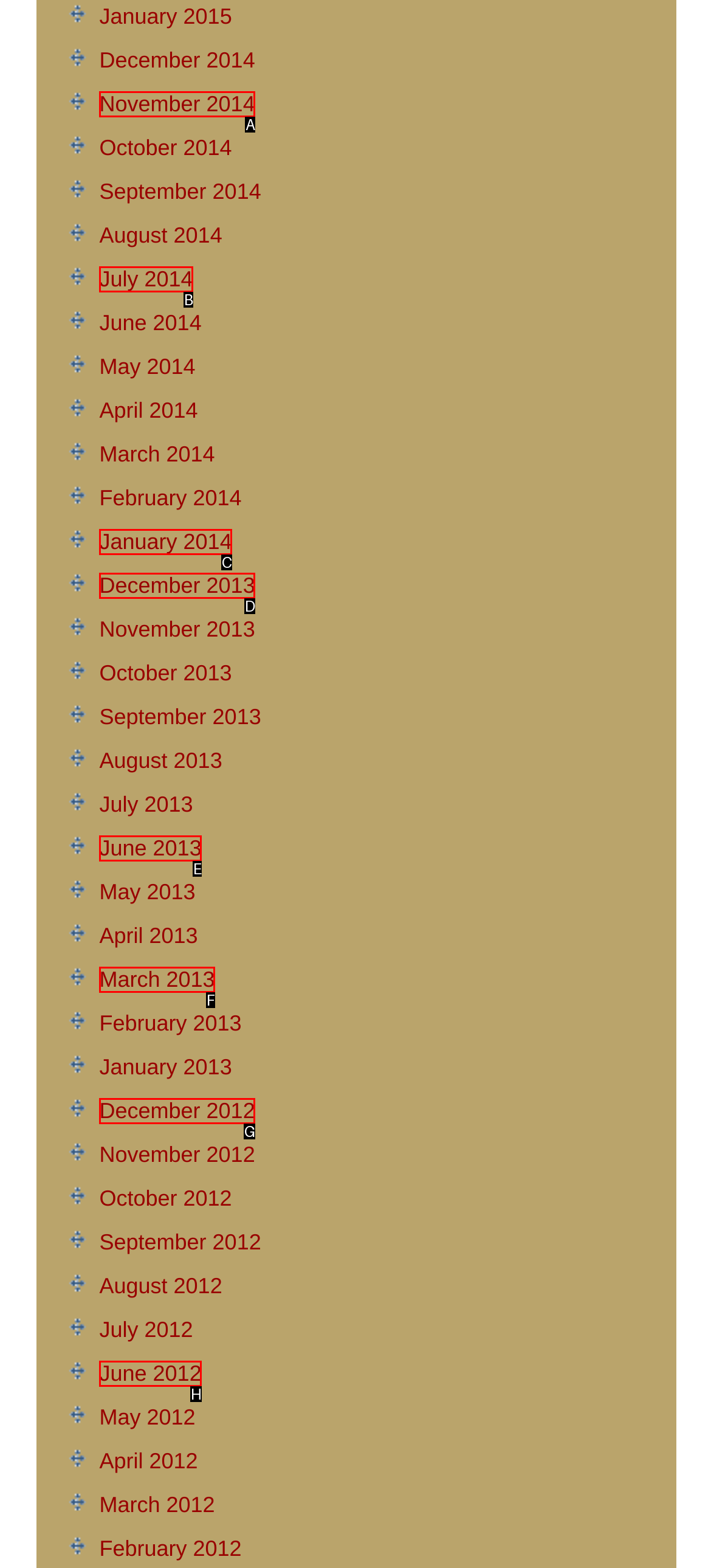Tell me which one HTML element best matches the description: December 2013 Answer with the option's letter from the given choices directly.

D